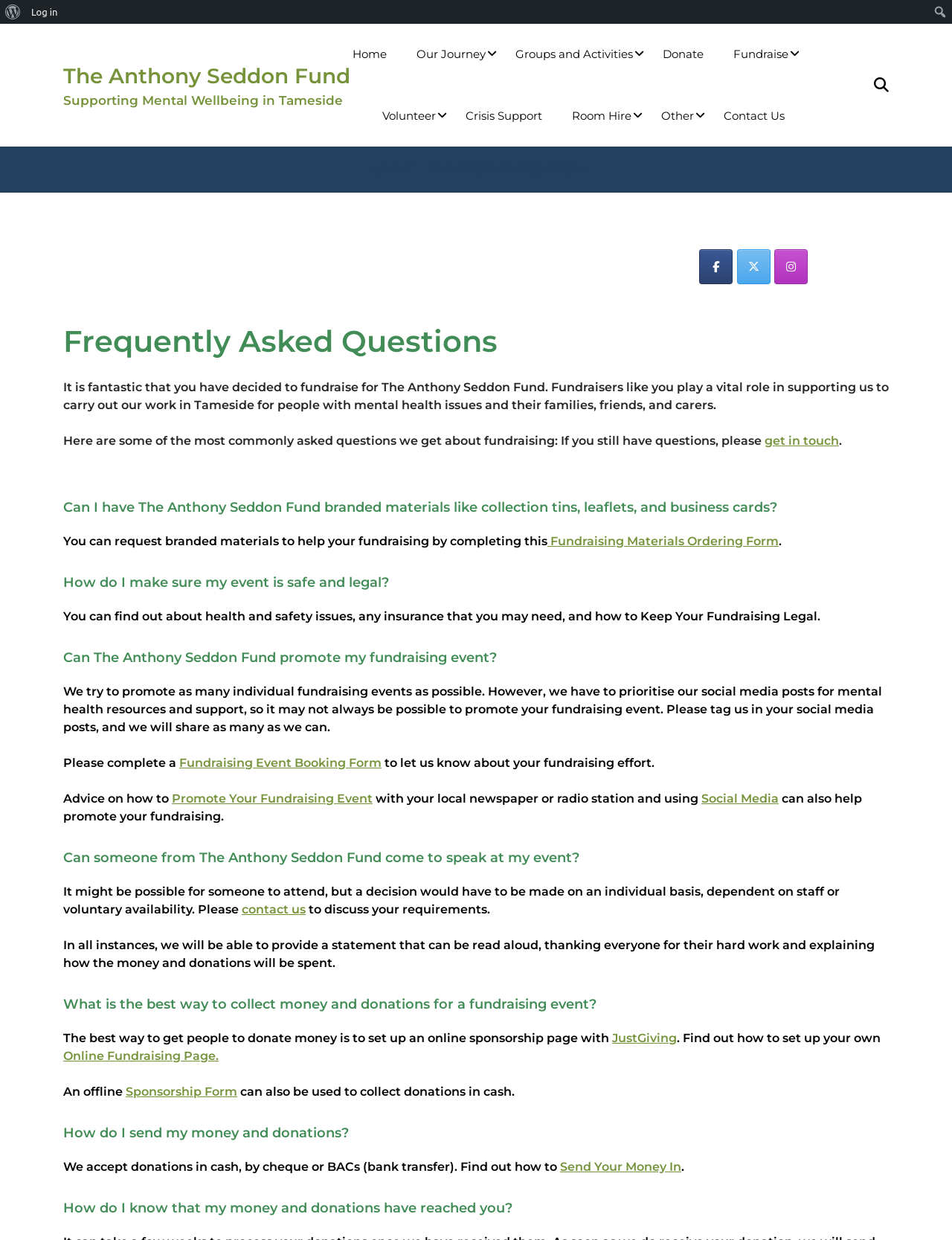Can you give a comprehensive explanation to the question given the content of the image?
How can I request branded materials for fundraising?

According to the webpage, to request branded materials for fundraising, one needs to complete the Fundraising Materials Ordering Form, which is mentioned in the section 'Can I have The Anthony Seddon Fund branded materials like collection tins, leaflets, and business cards?'.